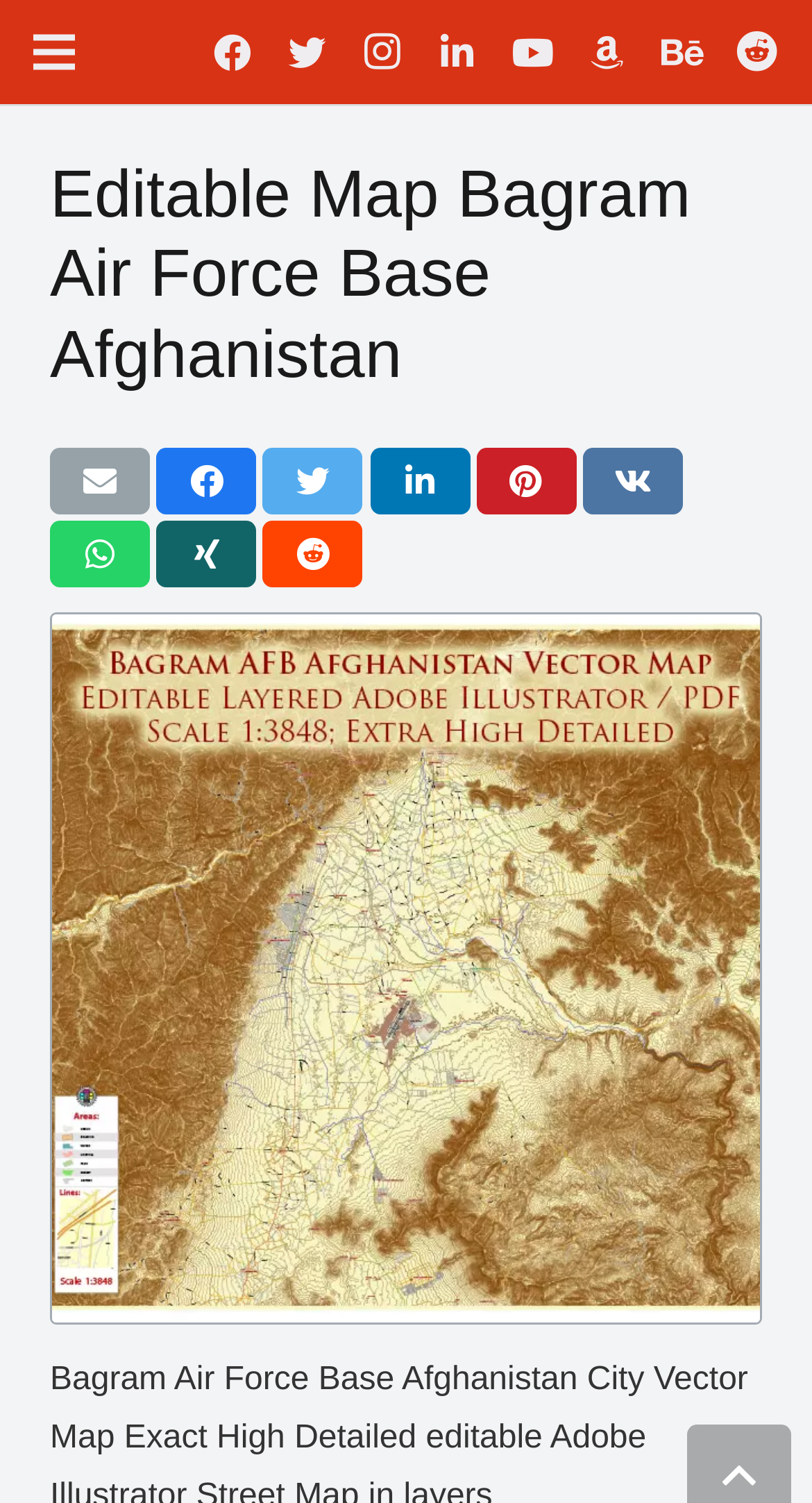Find the bounding box coordinates for the element that must be clicked to complete the instruction: "Read the 'Terms and Conditions'". The coordinates should be four float numbers between 0 and 1, indicated as [left, top, right, bottom].

None